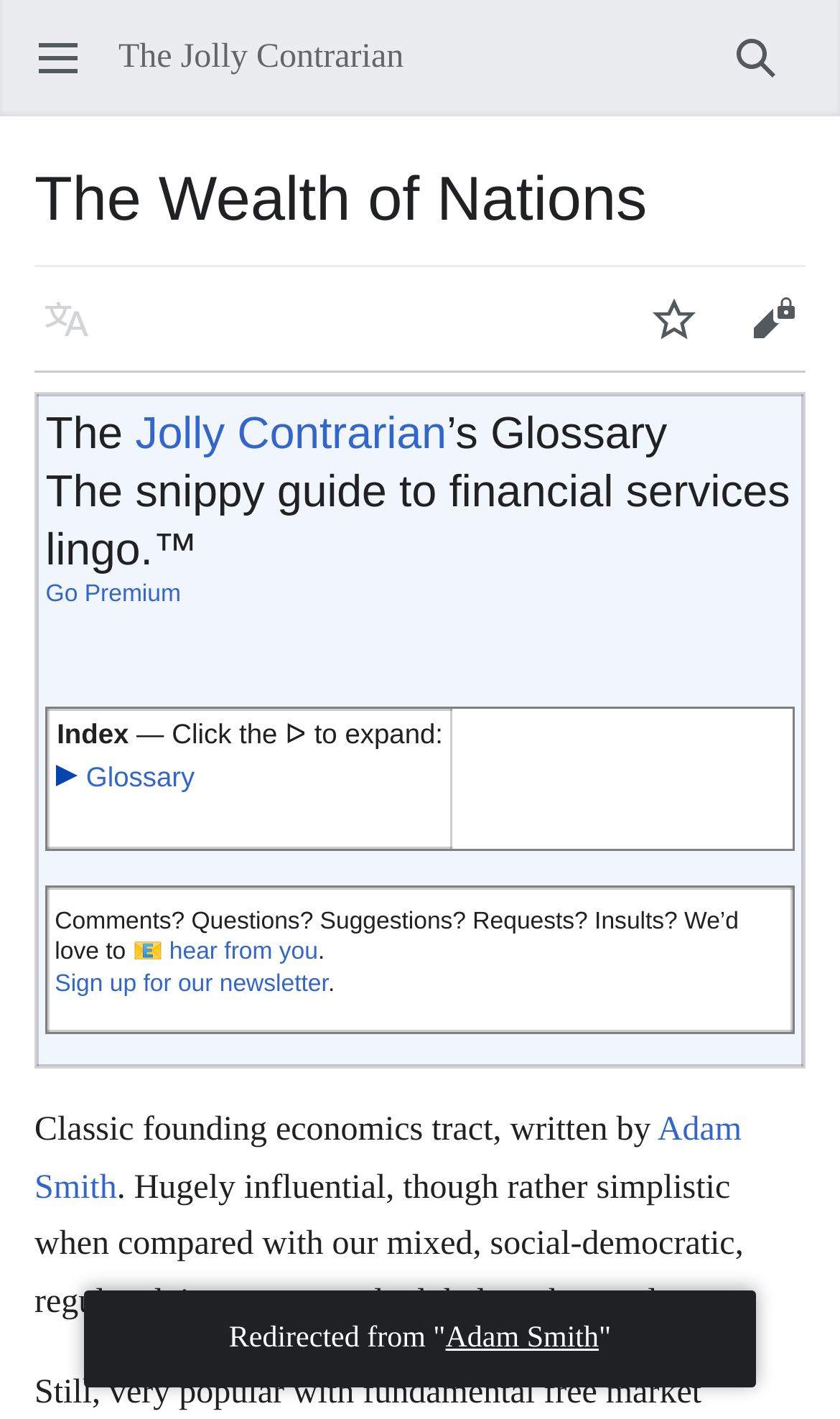Can you identify the bounding box coordinates of the clickable region needed to carry out this instruction: 'Plan for NYE in Adelaide'? The coordinates should be four float numbers within the range of 0 to 1, stated as [left, top, right, bottom].

None